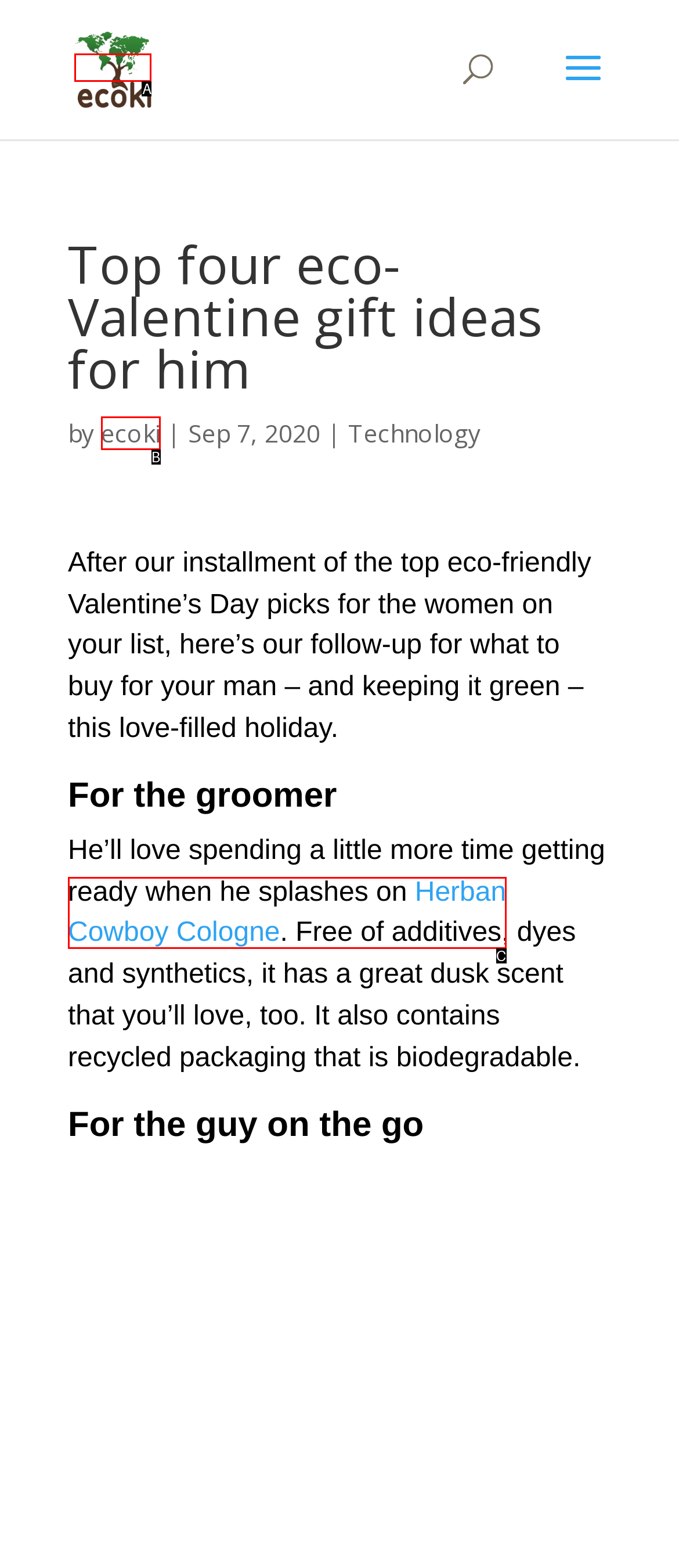Identify the HTML element that best matches the description: Herban Cowboy Cologne. Provide your answer by selecting the corresponding letter from the given options.

C